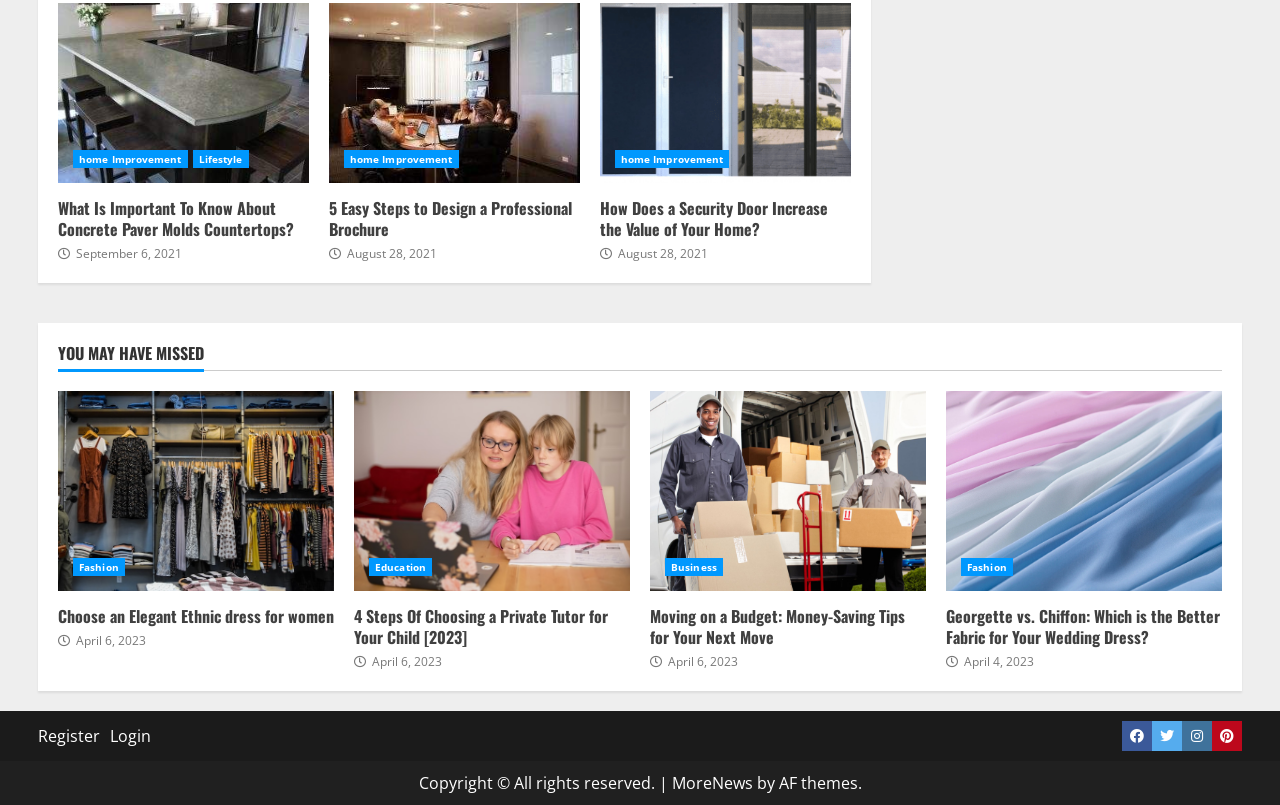Find and specify the bounding box coordinates that correspond to the clickable region for the instruction: "Register on the website".

[0.03, 0.9, 0.078, 0.927]